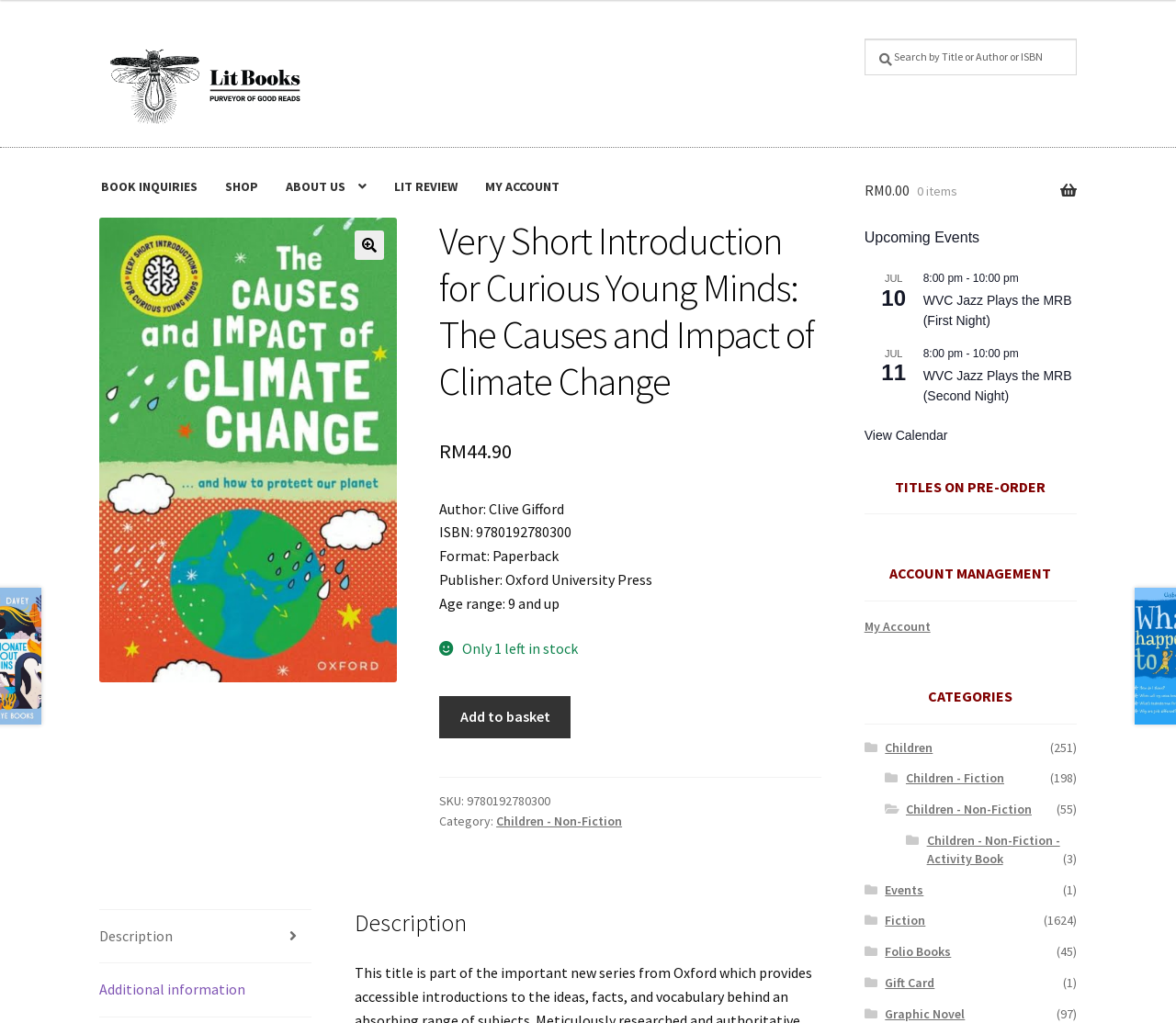Could you indicate the bounding box coordinates of the region to click in order to complete this instruction: "View Calendar".

[0.735, 0.418, 0.806, 0.433]